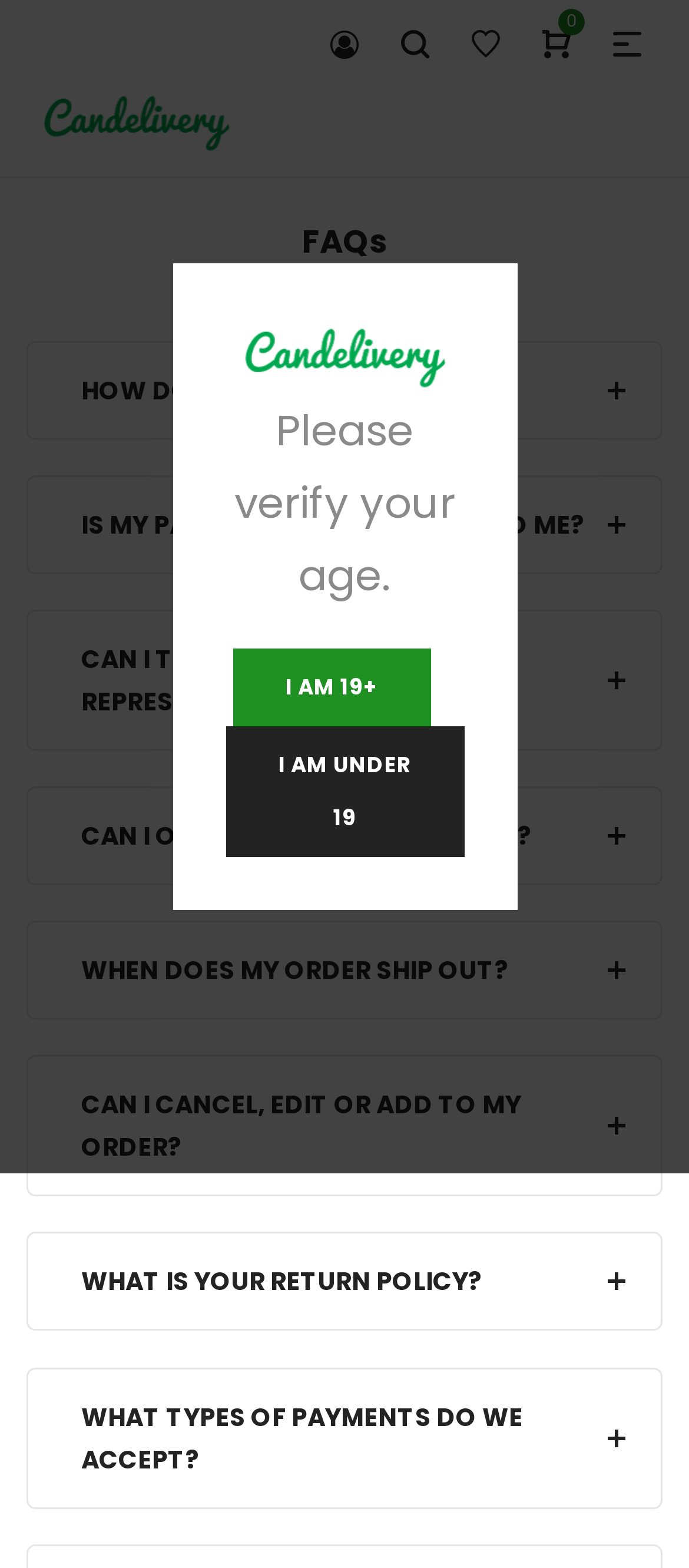Identify the bounding box for the given UI element using the description provided. Coordinates should be in the format (top-left x, top-left y, bottom-right x, bottom-right y) and must be between 0 and 1. Here is the description: WHAT IS YOUR RETURN POLICY?

[0.041, 0.786, 0.959, 0.847]